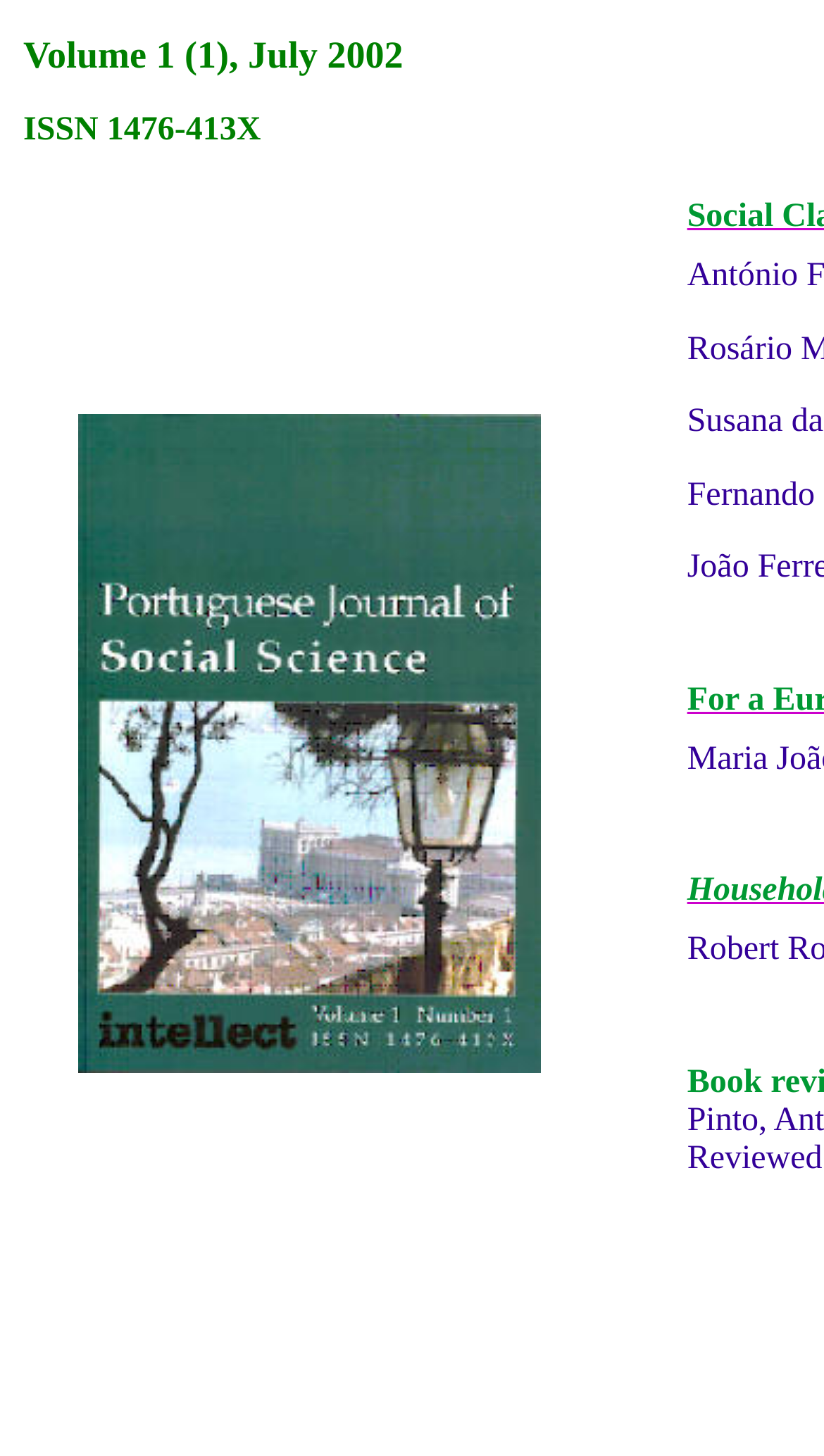Using the element description: "Volume 1 (1), July 2002", determine the bounding box coordinates. The coordinates should be in the format [left, top, right, bottom], with values between 0 and 1.

[0.028, 0.028, 0.489, 0.052]